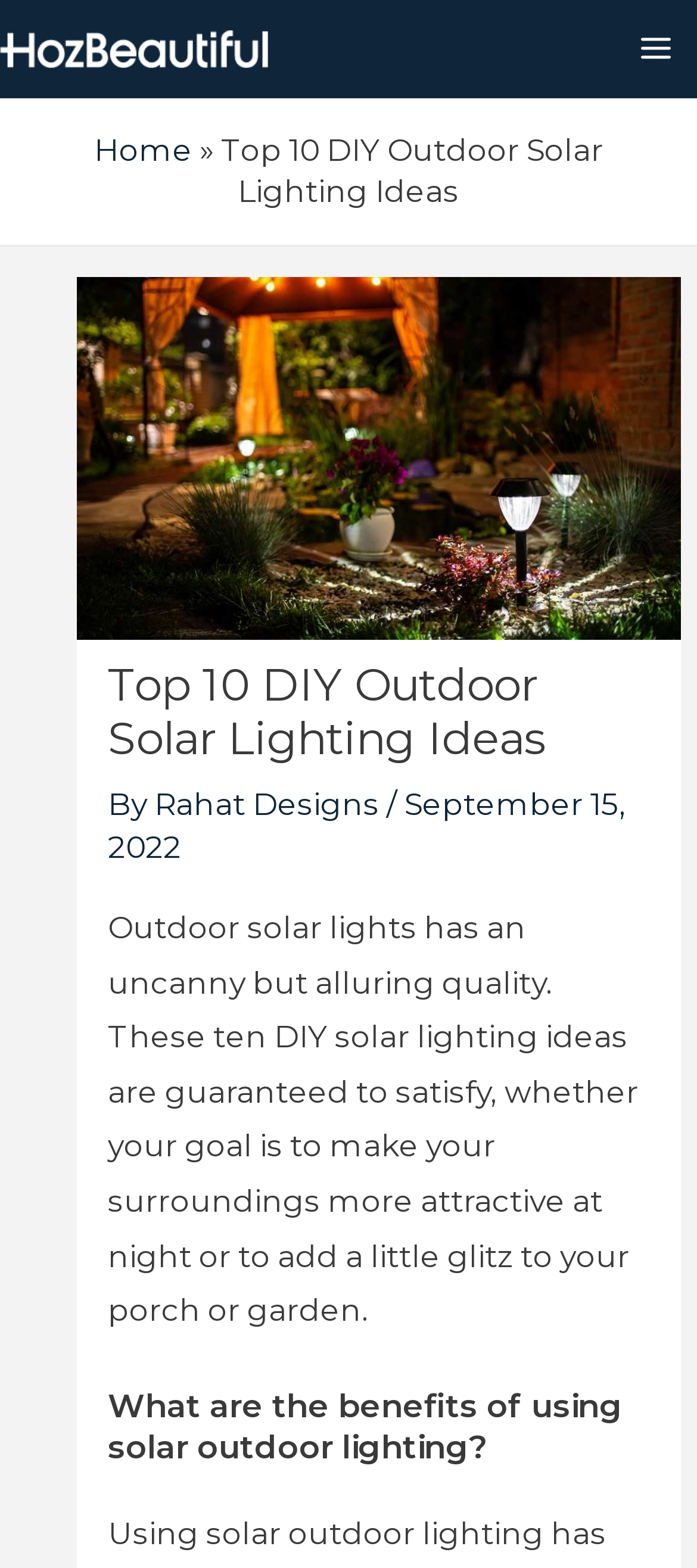Detail the features and information presented on the webpage.

The webpage is about DIY outdoor solar lighting ideas, with a focus on the top 10 ideas. At the top left corner, there is a link to "hozbeautiful" accompanied by an image. On the top right corner, there is a button labeled "Main Menu" with an image next to it. Below the button, there is a link to "Home" followed by a static text "»".

The main content of the webpage is headed by a title "Top 10 DIY Outdoor Solar Lighting Ideas" which is also an image. Below the title, there is a brief introduction to outdoor solar lights, describing their alluring quality and the benefits of using them. The introduction is followed by a heading "What are the benefits of using solar outdoor lighting?".

There are no other UI elements or images mentioned in the accessibility tree, suggesting that the webpage is primarily focused on presenting text-based content. The layout is clean, with a clear hierarchy of headings and text, making it easy to navigate and read.